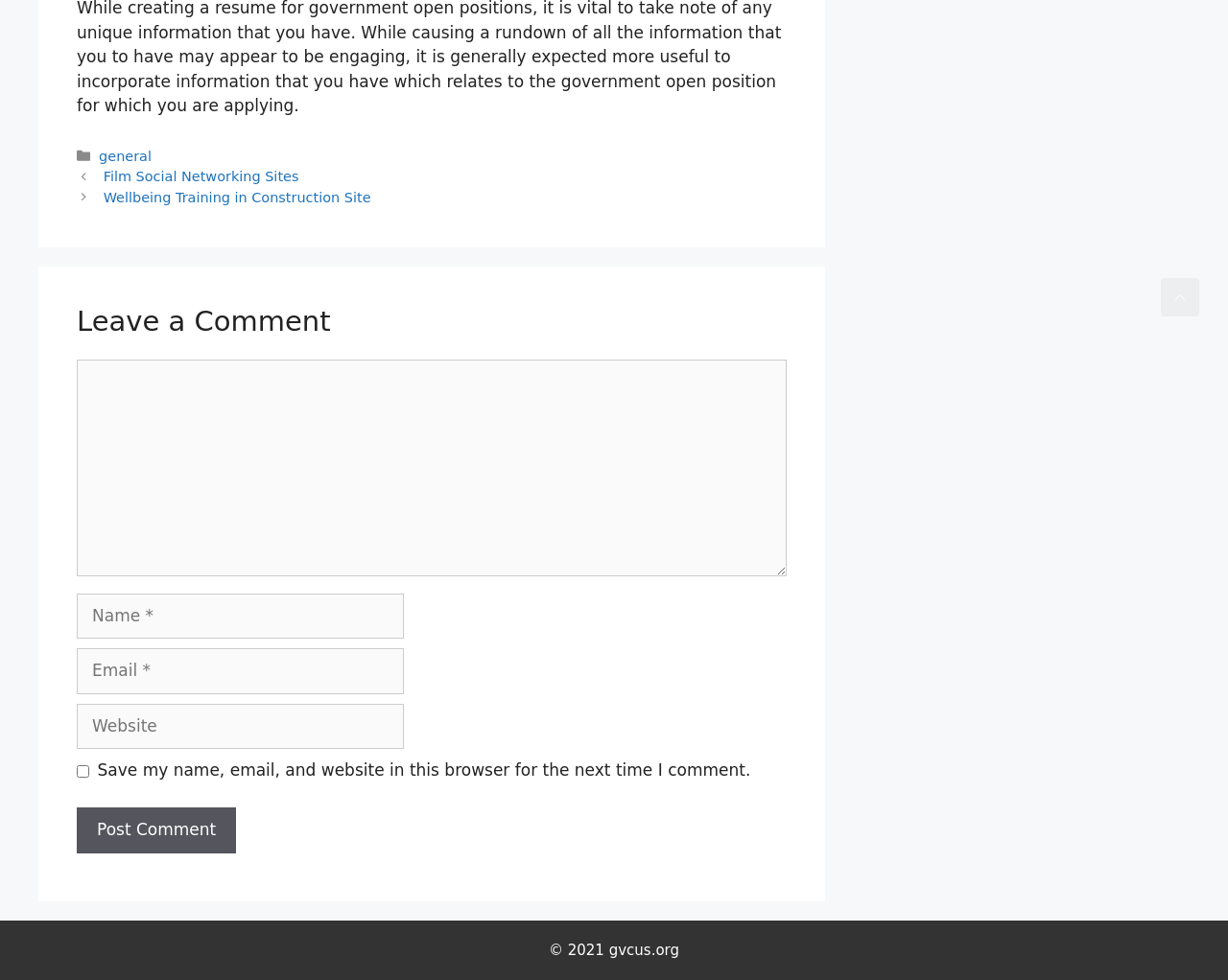What is the purpose of the checkbox?
Craft a detailed and extensive response to the question.

The checkbox is used to save the commenter's name, email, and website in the browser for the next time they comment. This allows the commenter to avoid re-entering their information.